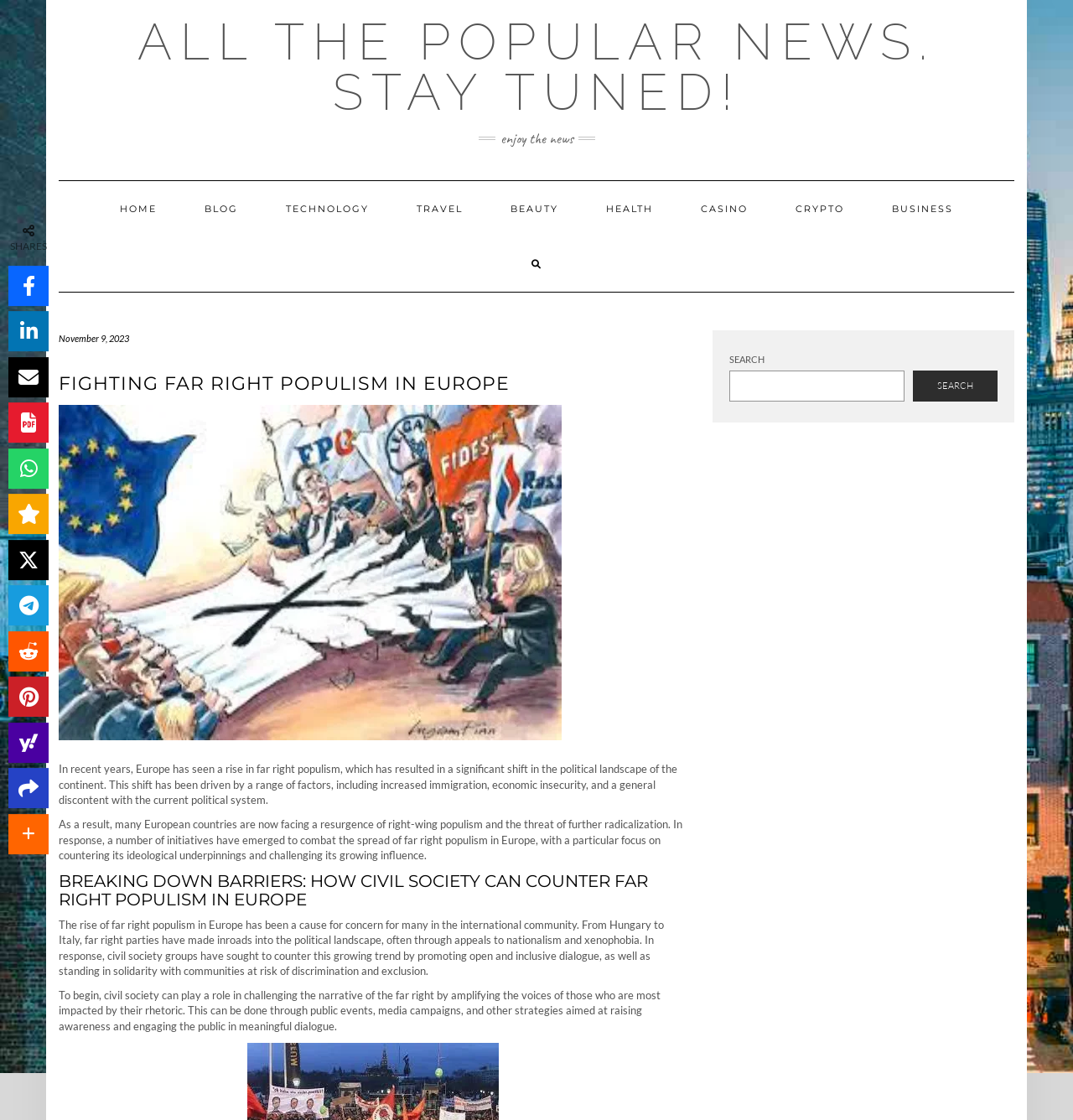Locate the bounding box coordinates of the element to click to perform the following action: 'Go to the 'BLOG' page'. The coordinates should be given as four float values between 0 and 1, in the form of [left, top, right, bottom].

[0.17, 0.162, 0.243, 0.211]